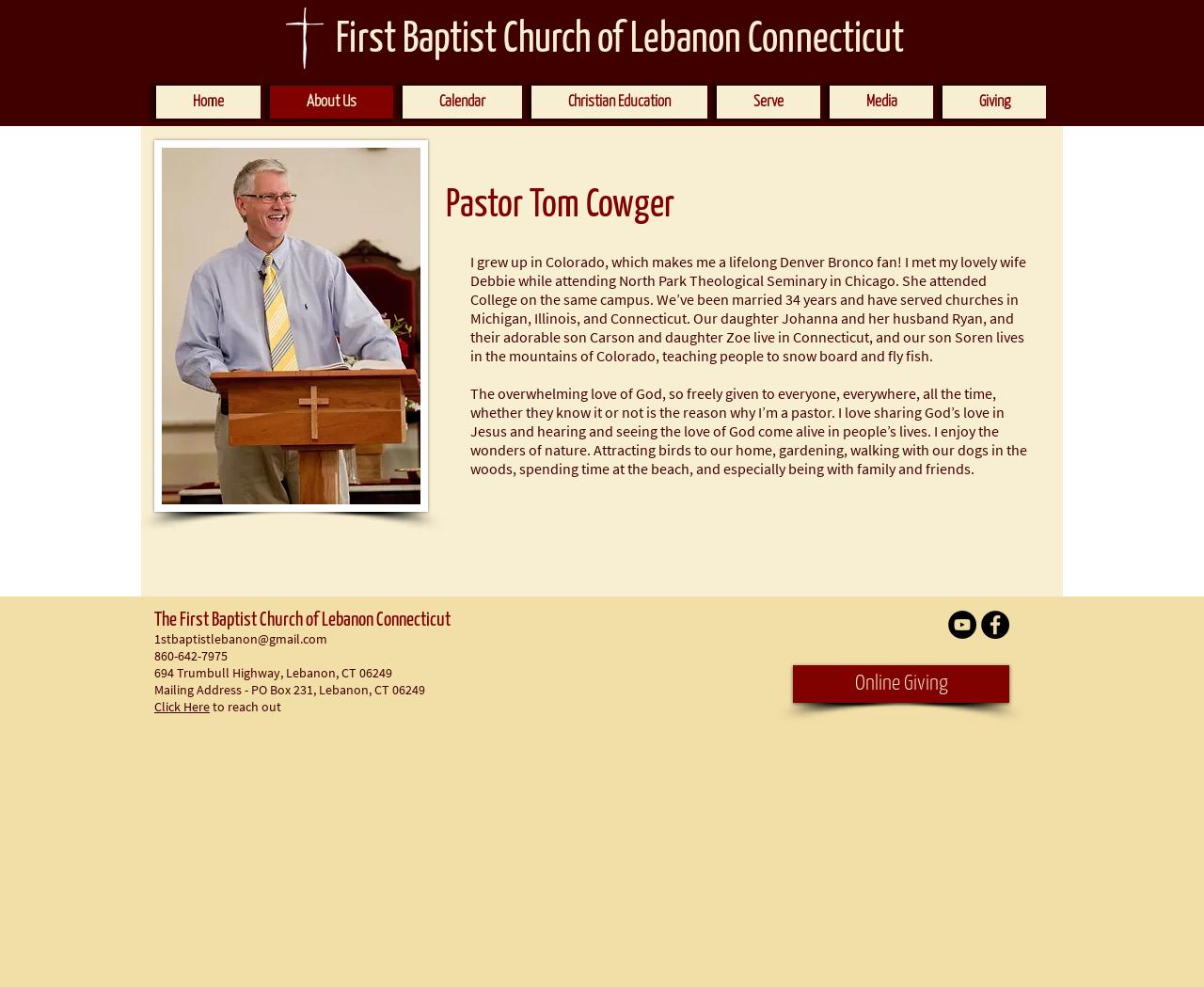Please identify the bounding box coordinates of the element's region that needs to be clicked to fulfill the following instruction: "Click Home". The bounding box coordinates should consist of four float numbers between 0 and 1, i.e., [left, top, right, bottom].

[0.13, 0.087, 0.216, 0.12]